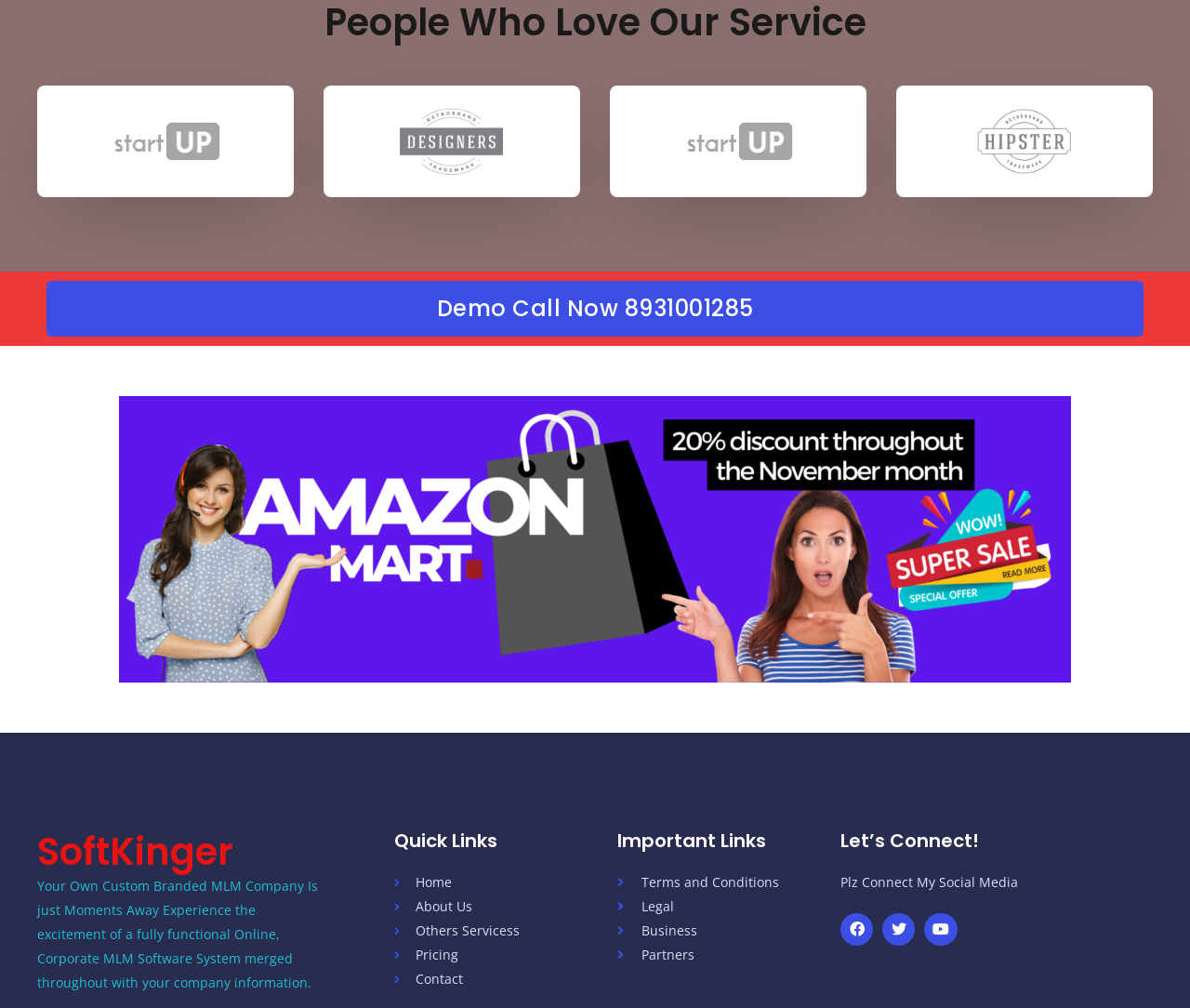Based on the element description, predict the bounding box coordinates (top-left x, top-left y, bottom-right x, bottom-right y) for the UI element in the screenshot: Legal

[0.519, 0.887, 0.706, 0.911]